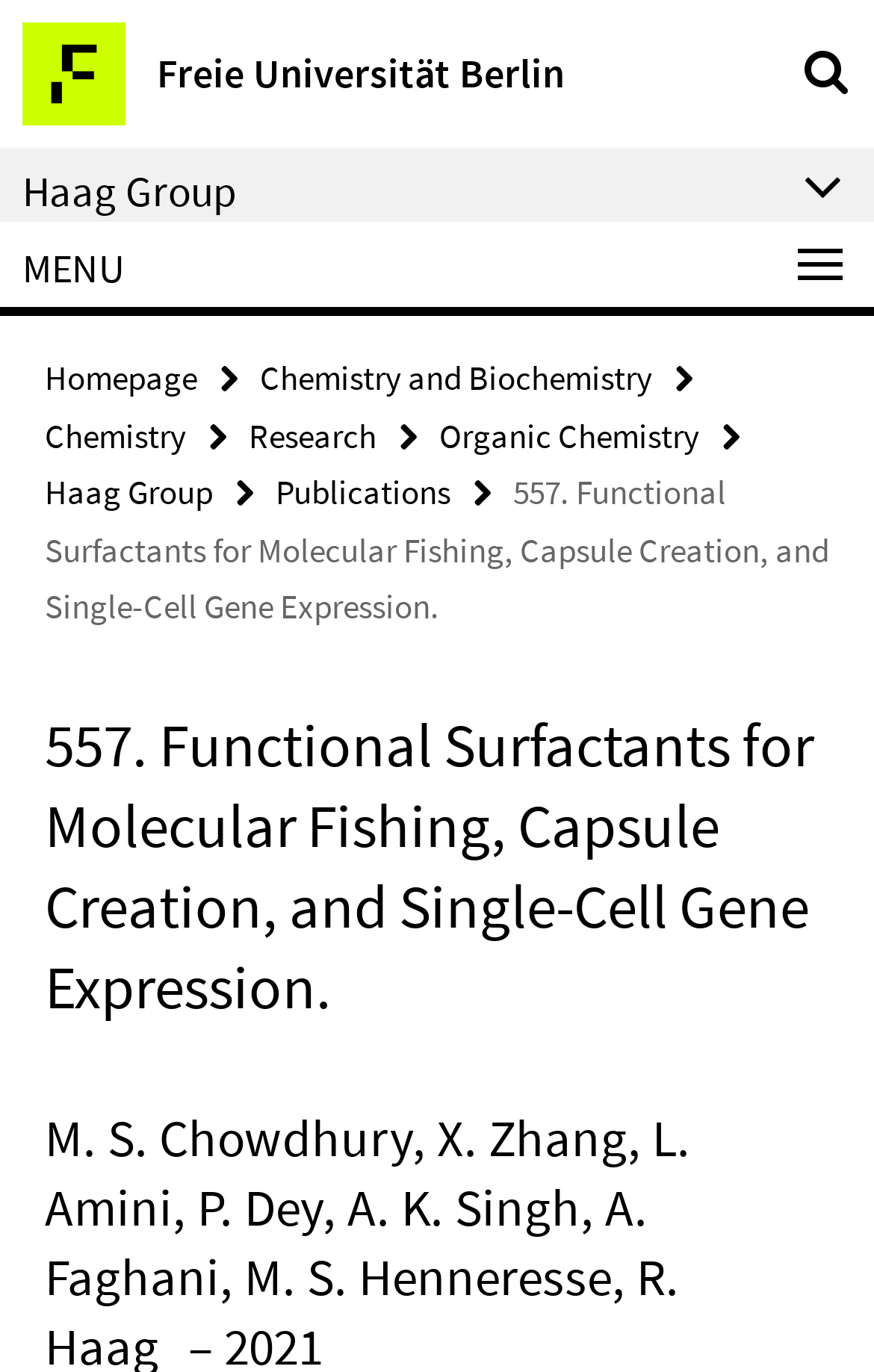Please find the bounding box coordinates of the element that needs to be clicked to perform the following instruction: "go to Freie Universität Berlin". The bounding box coordinates should be four float numbers between 0 and 1, represented as [left, top, right, bottom].

[0.026, 0.016, 0.646, 0.091]